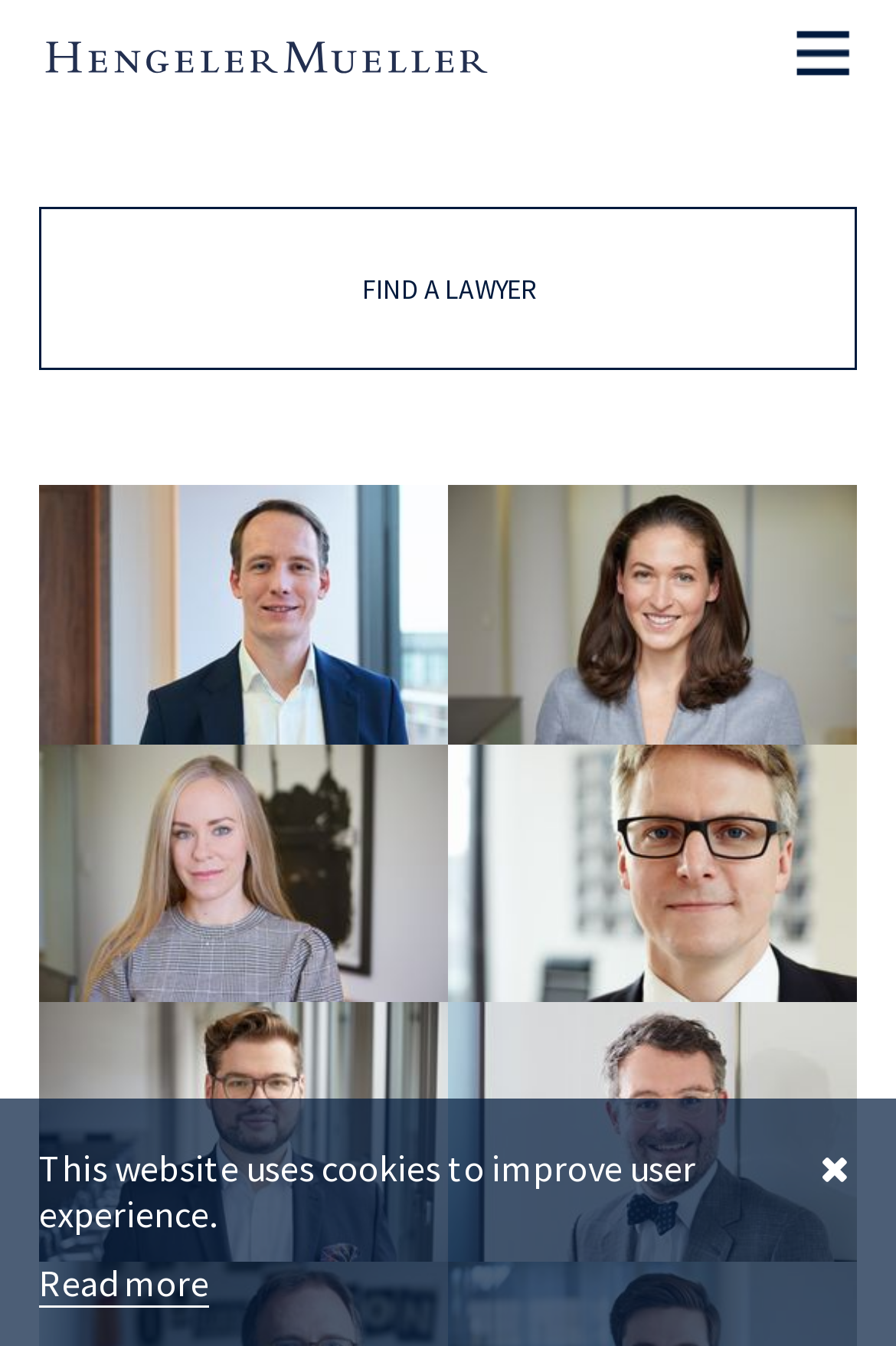Please provide a short answer using a single word or phrase for the question:
What is the theme of the webpage?

Law firm